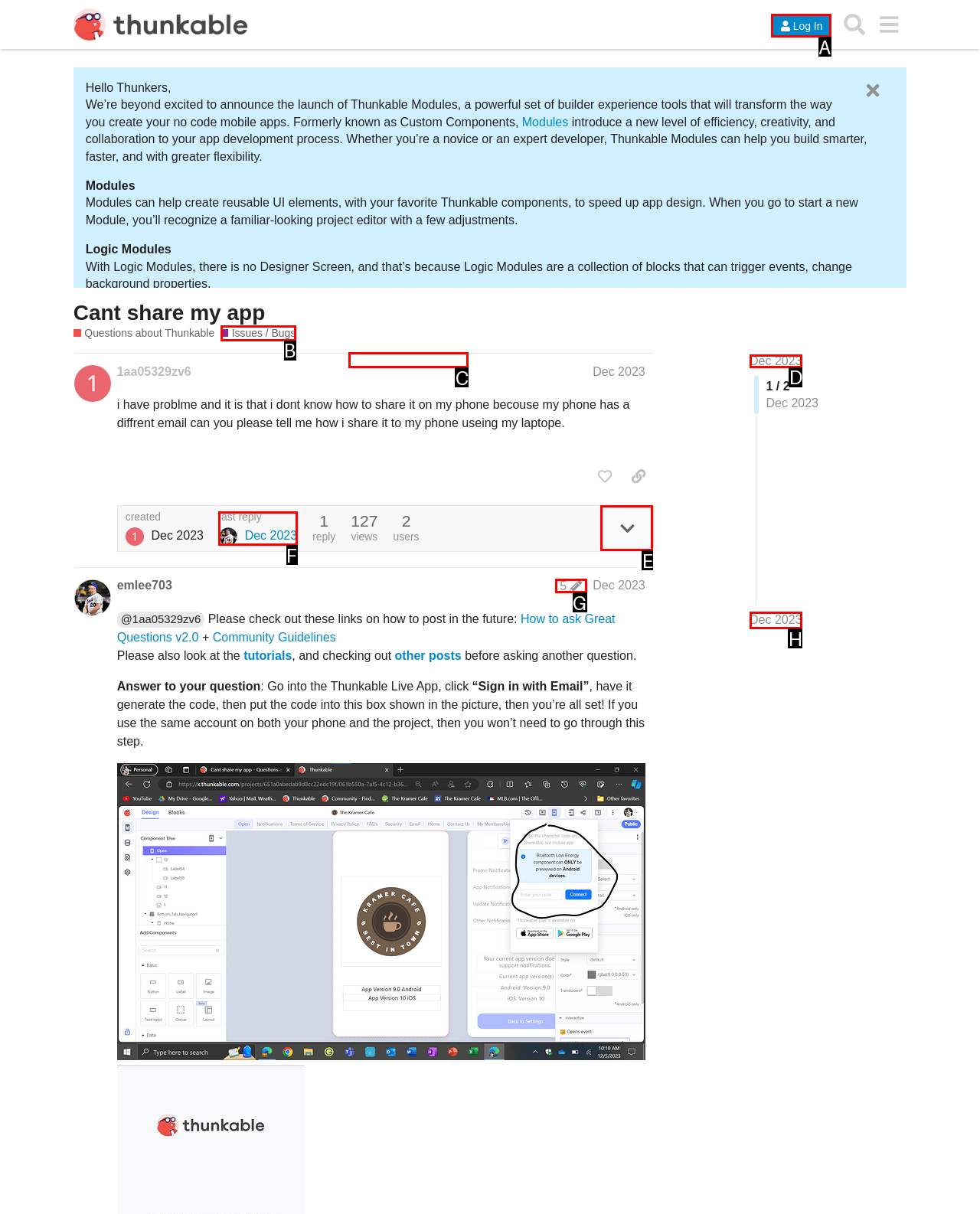From the description: Log In, select the HTML element that fits best. Reply with the letter of the appropriate option.

A